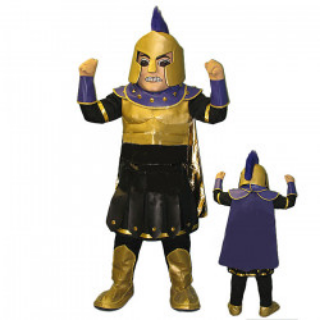What is the purpose of the Spartan mascot costume?
Refer to the image and provide a detailed answer to the question.

According to the caption, the costume is ideal for sporting events, school spirit events, or any gathering that requires a robust and spirited mascot to uplift the crowd, implying that its primary purpose is to energize and motivate the audience.